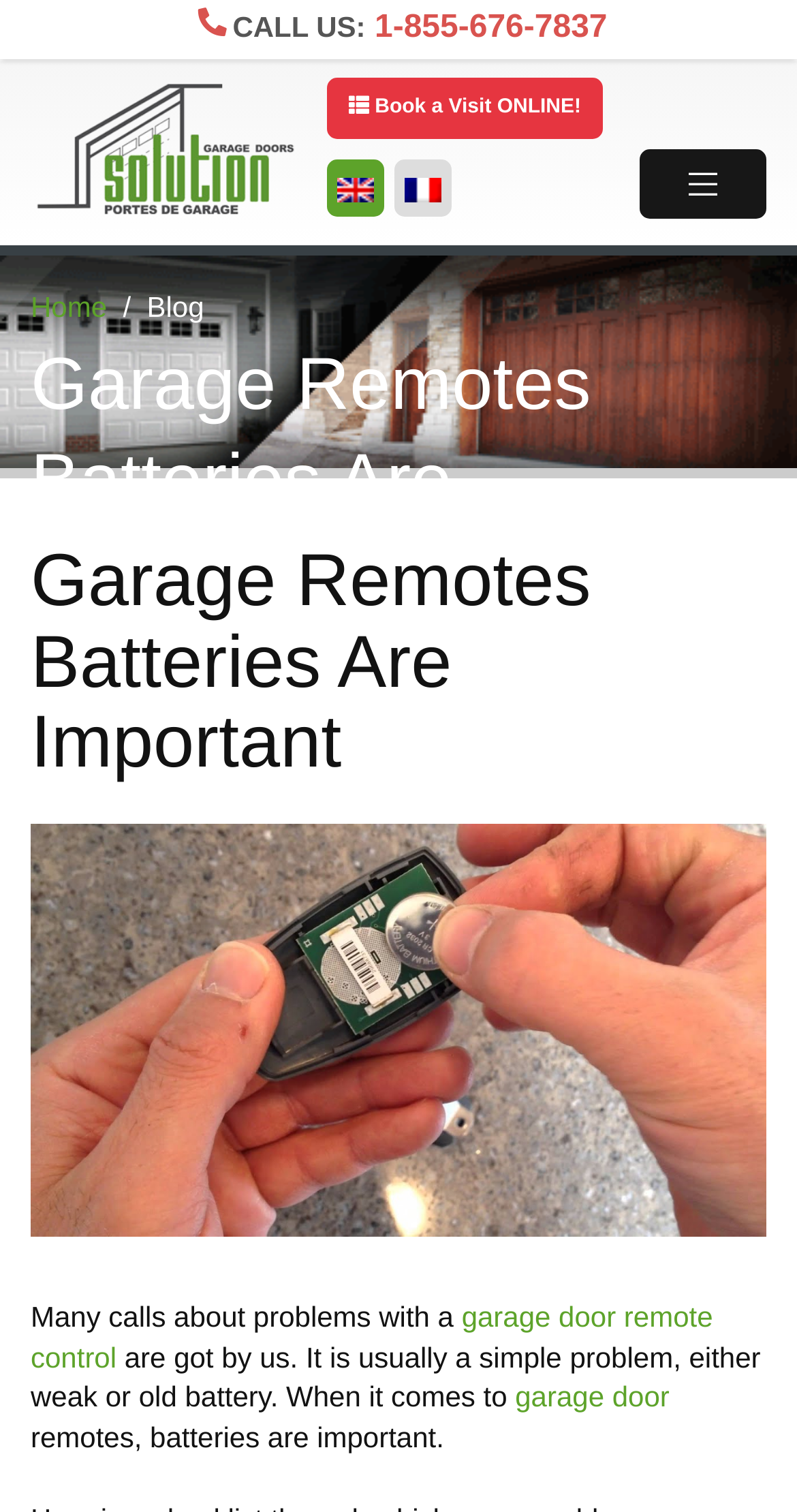What is the option to book a visit online?
Please provide a single word or phrase answer based on the image.

Book a Visit ONLINE!